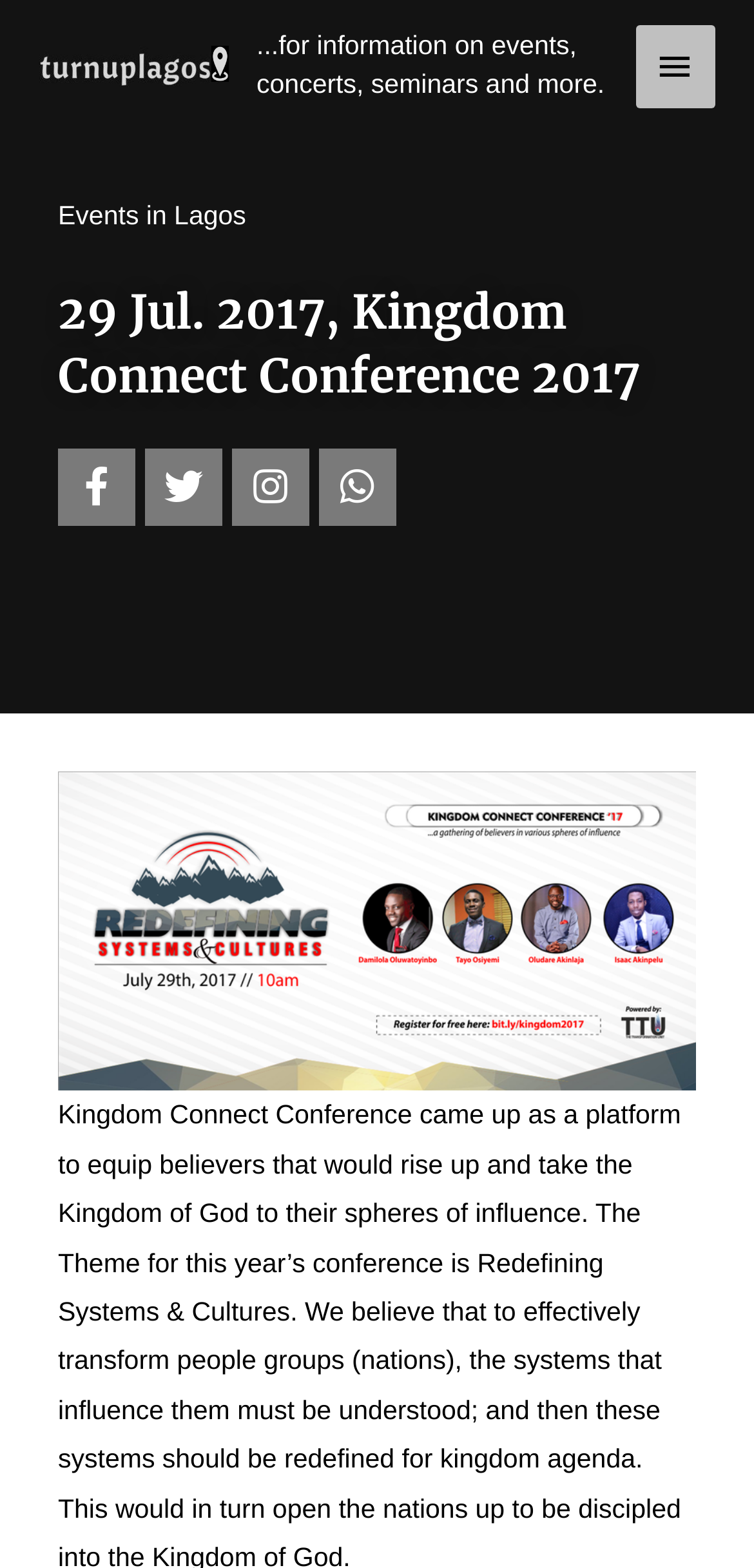Use a single word or phrase to answer the question:
What social media platforms are linked on the webpage?

Facebook, Twitter, Instagram, Whatsapp